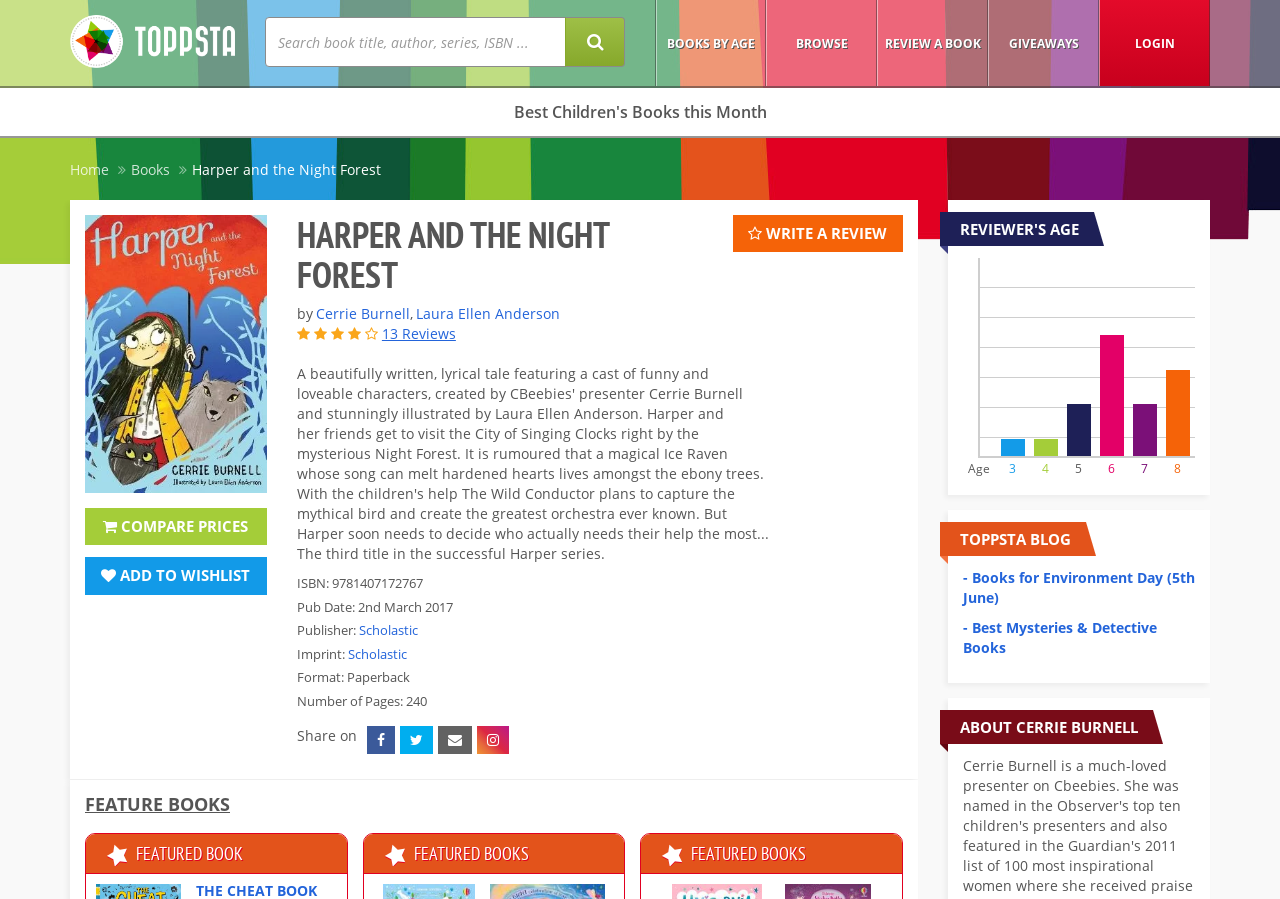Identify the bounding box coordinates of the section that should be clicked to achieve the task described: "Browse books for ages 5+".

[0.512, 0.211, 0.598, 0.263]